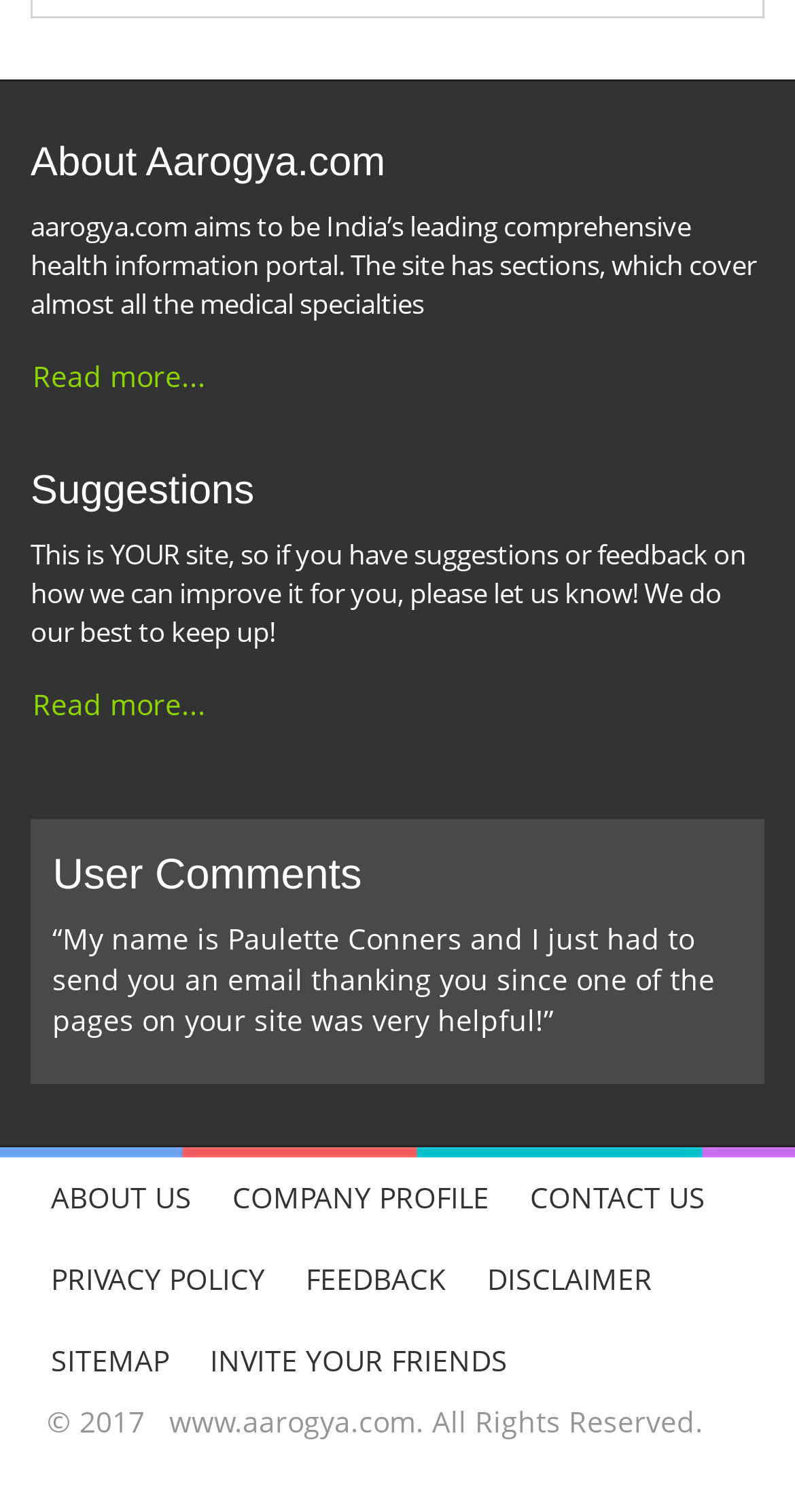Please identify the bounding box coordinates of the element that needs to be clicked to execute the following command: "Visit the company profile". Provide the bounding box using four float numbers between 0 and 1, formatted as [left, top, right, bottom].

[0.267, 0.765, 0.641, 0.819]